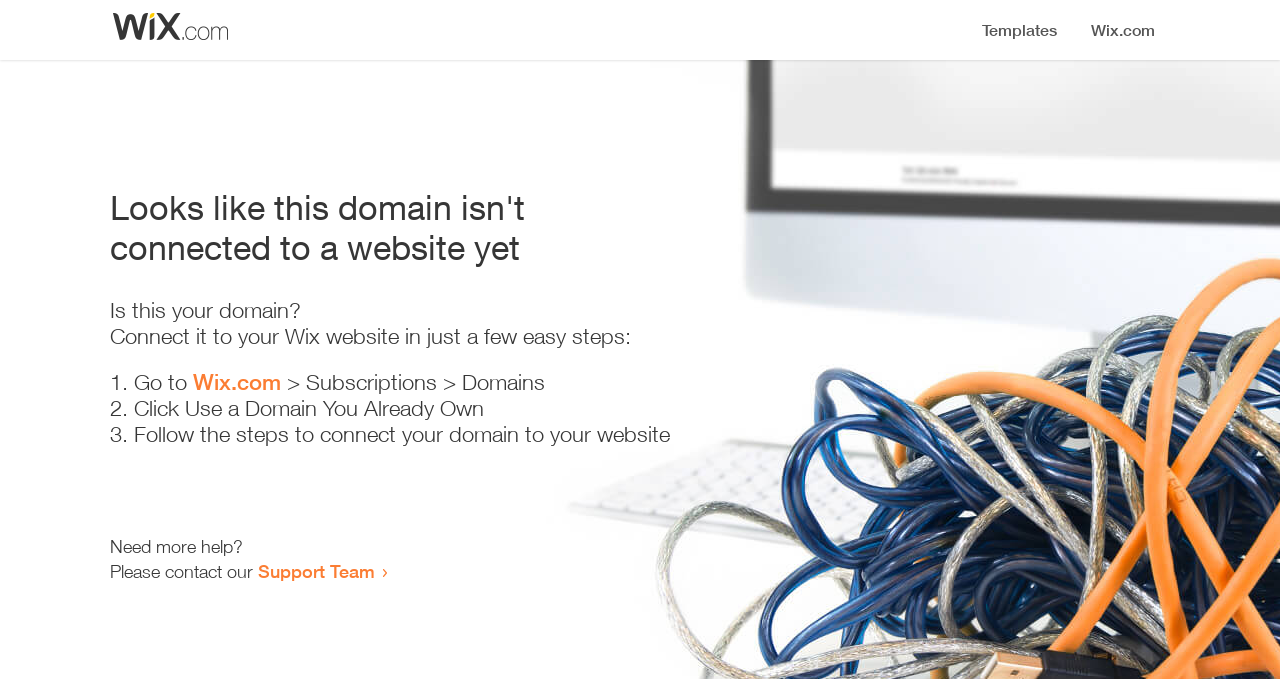Extract the main title from the webpage and generate its text.

Looks like this domain isn't
connected to a website yet